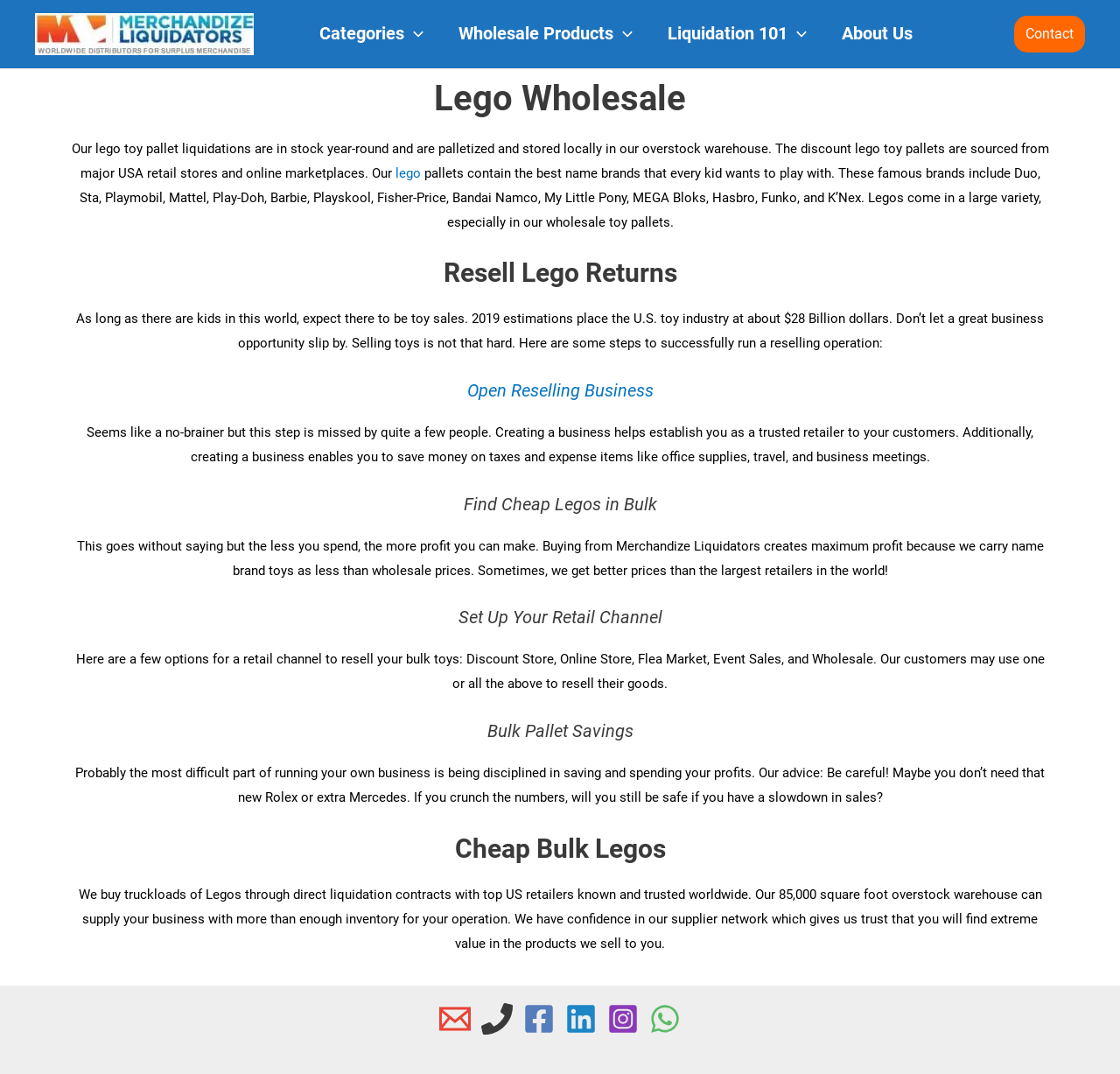Locate the bounding box coordinates of the item that should be clicked to fulfill the instruction: "Learn more about 'Liquidation 101'".

[0.58, 0.019, 0.736, 0.043]